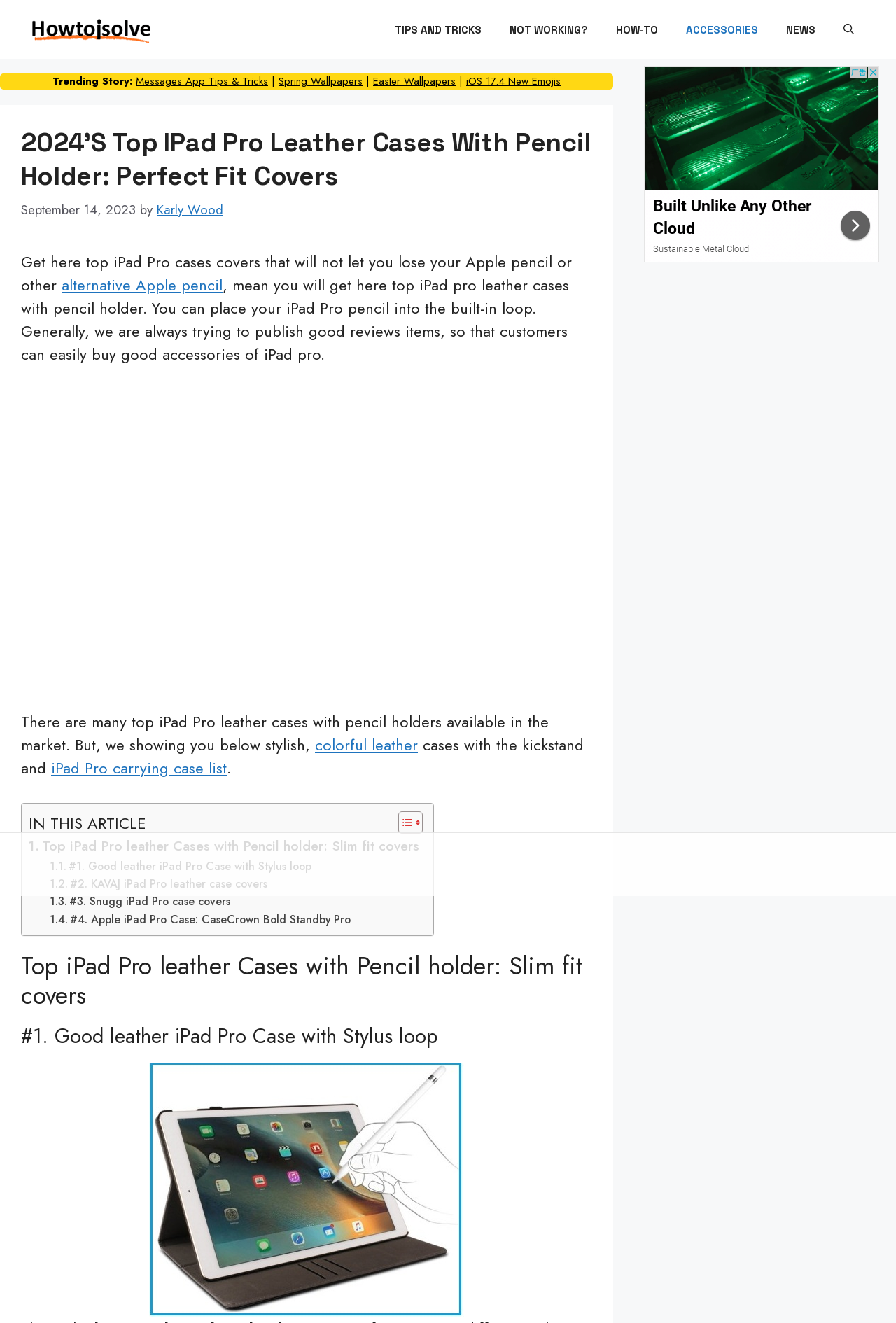What is the purpose of the built-in loop in the iPad Pro cases?
Please give a detailed and thorough answer to the question, covering all relevant points.

According to the webpage, the built-in loop in the iPad Pro cases is designed to hold the Apple pencil, ensuring that it is not lost and easily accessible.